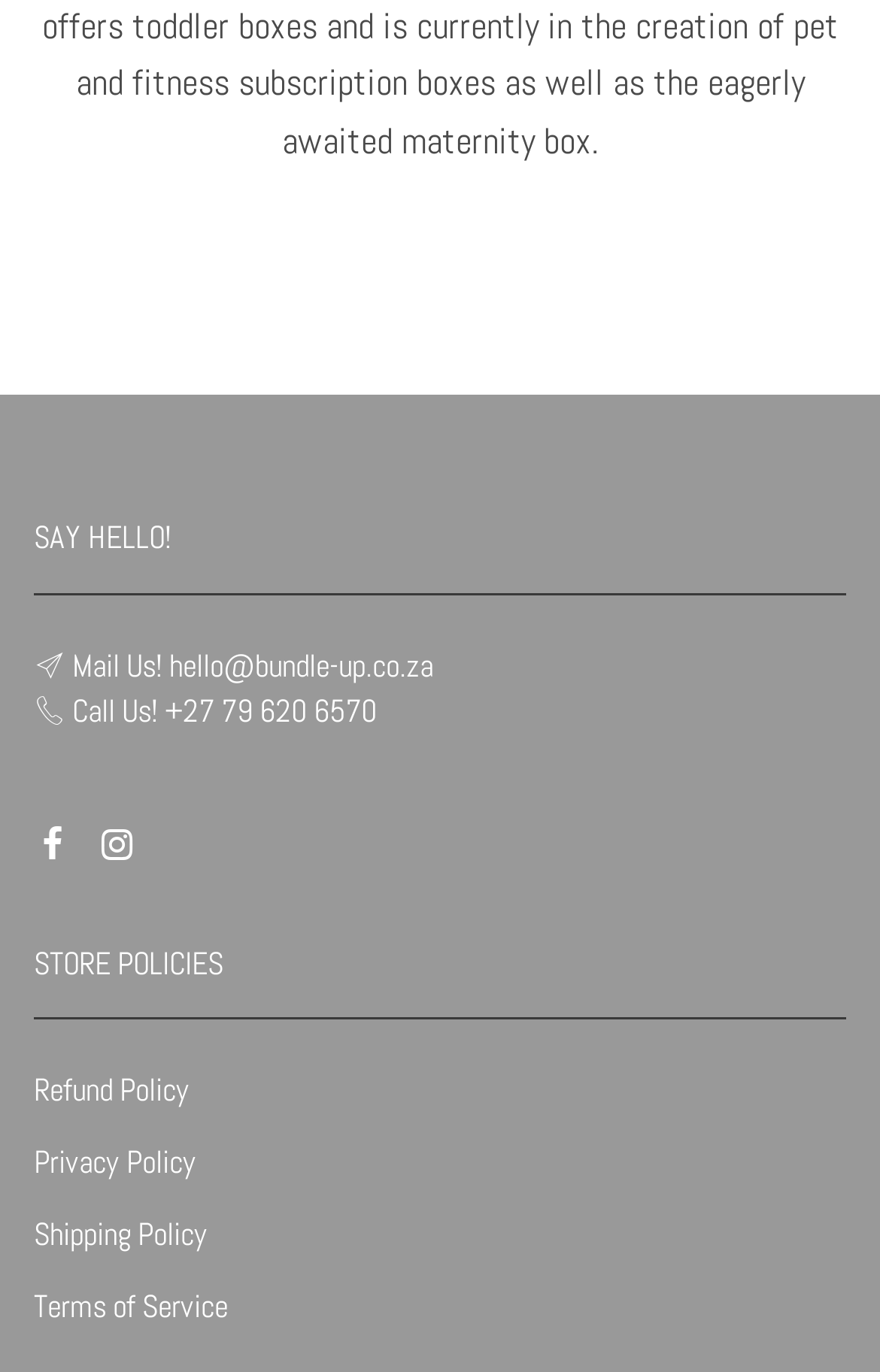Locate the bounding box coordinates of the clickable region necessary to complete the following instruction: "Make a call". Provide the coordinates in the format of four float numbers between 0 and 1, i.e., [left, top, right, bottom].

[0.187, 0.503, 0.428, 0.532]